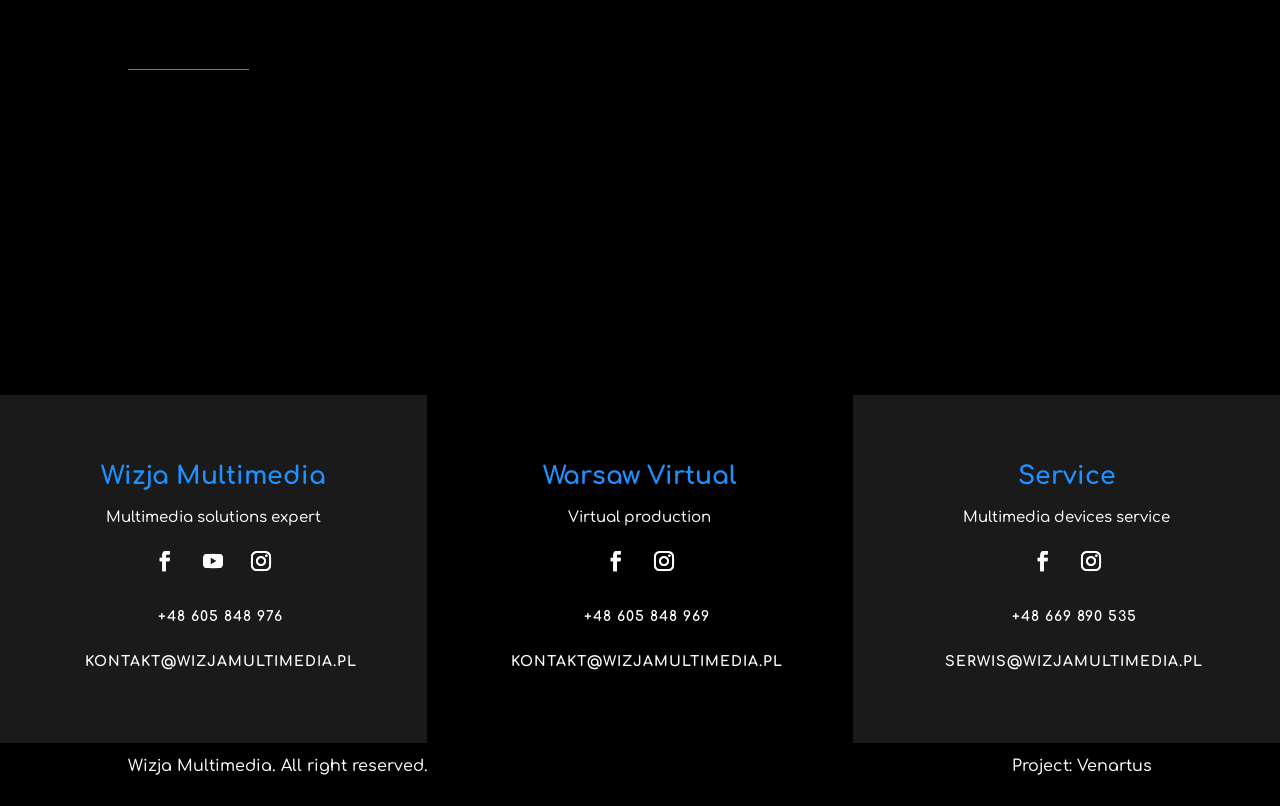Can you specify the bounding box coordinates for the region that should be clicked to fulfill this instruction: "Check the Service phone number +48 669 890 535".

[0.79, 0.756, 0.888, 0.774]